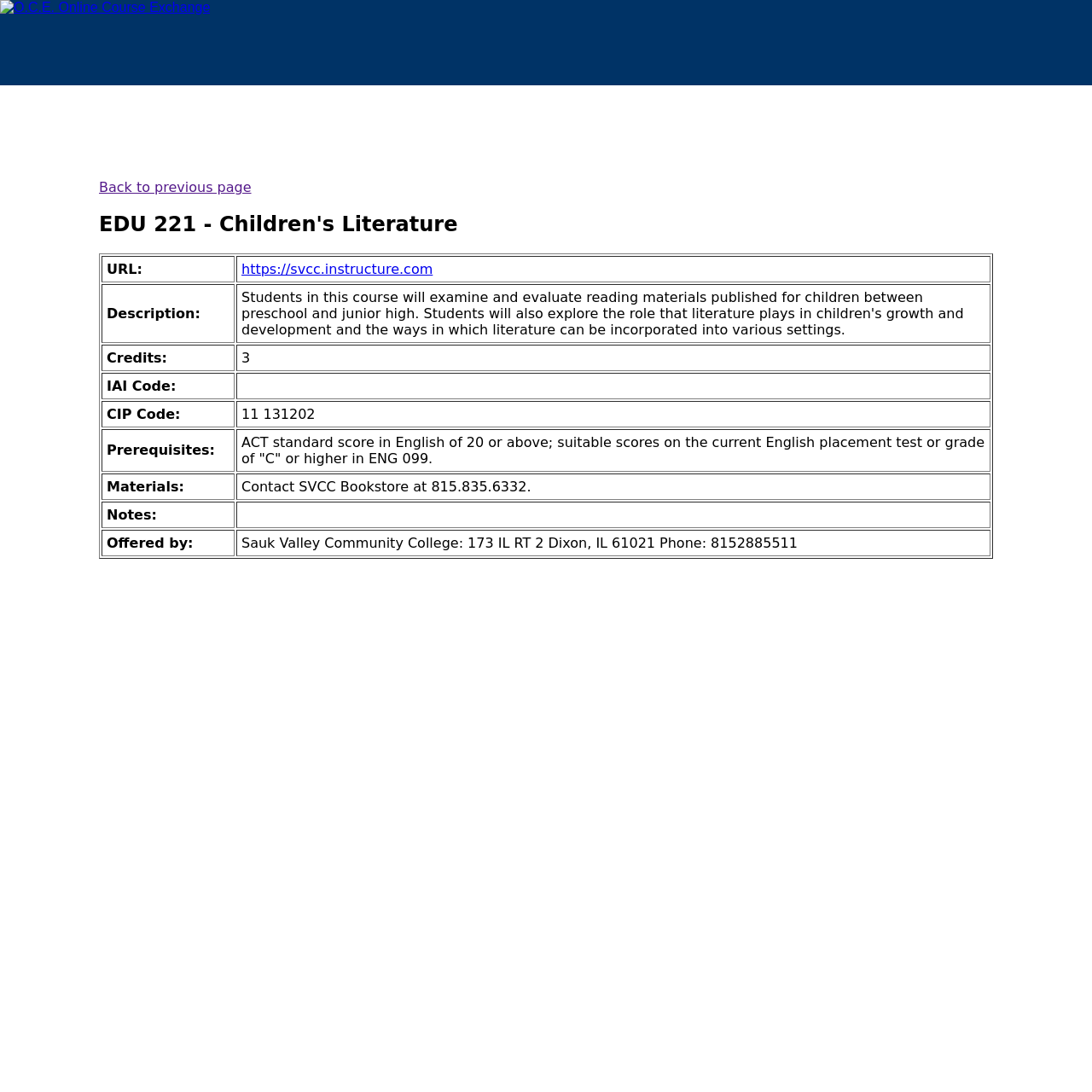What is the CIP code for the course?
Refer to the screenshot and respond with a concise word or phrase.

11 131202